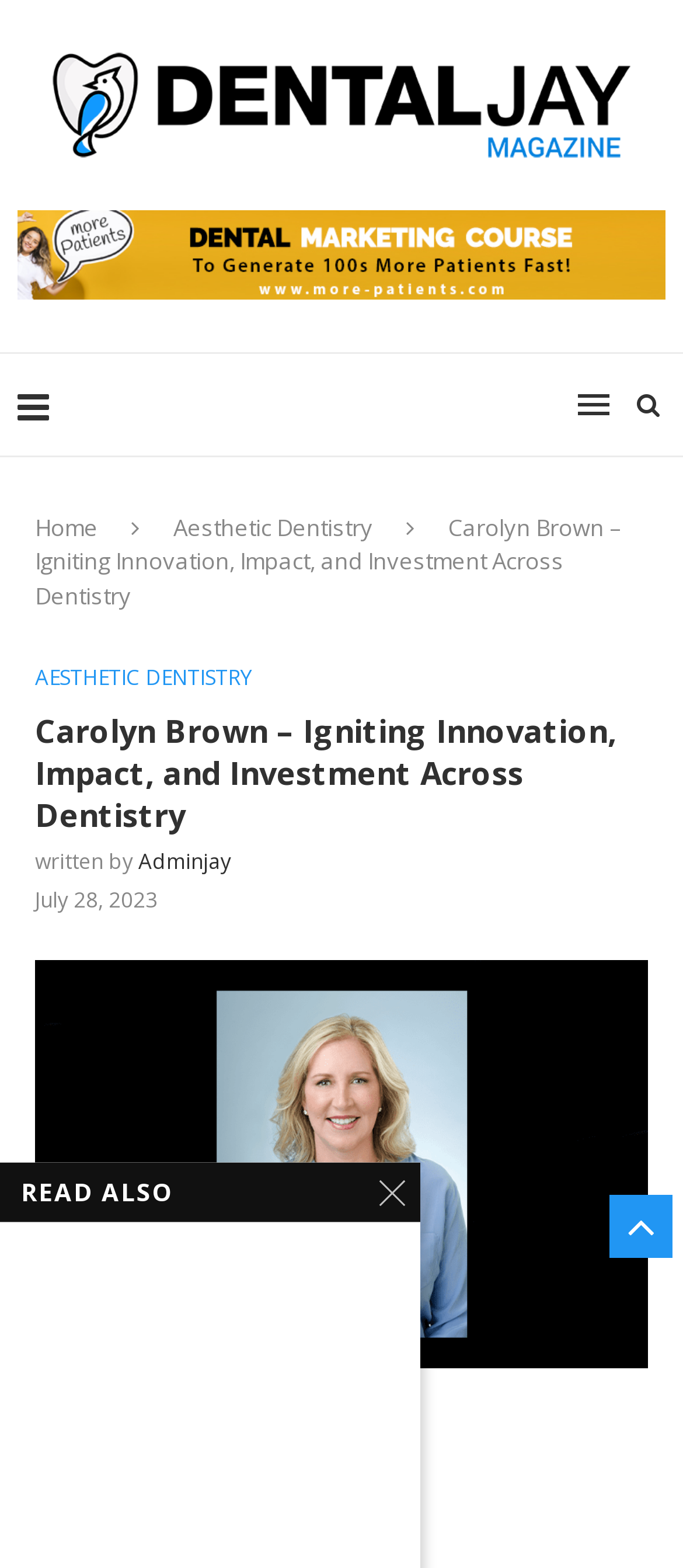What is the date of the current article?
Refer to the image and provide a concise answer in one word or phrase.

July 28, 2023